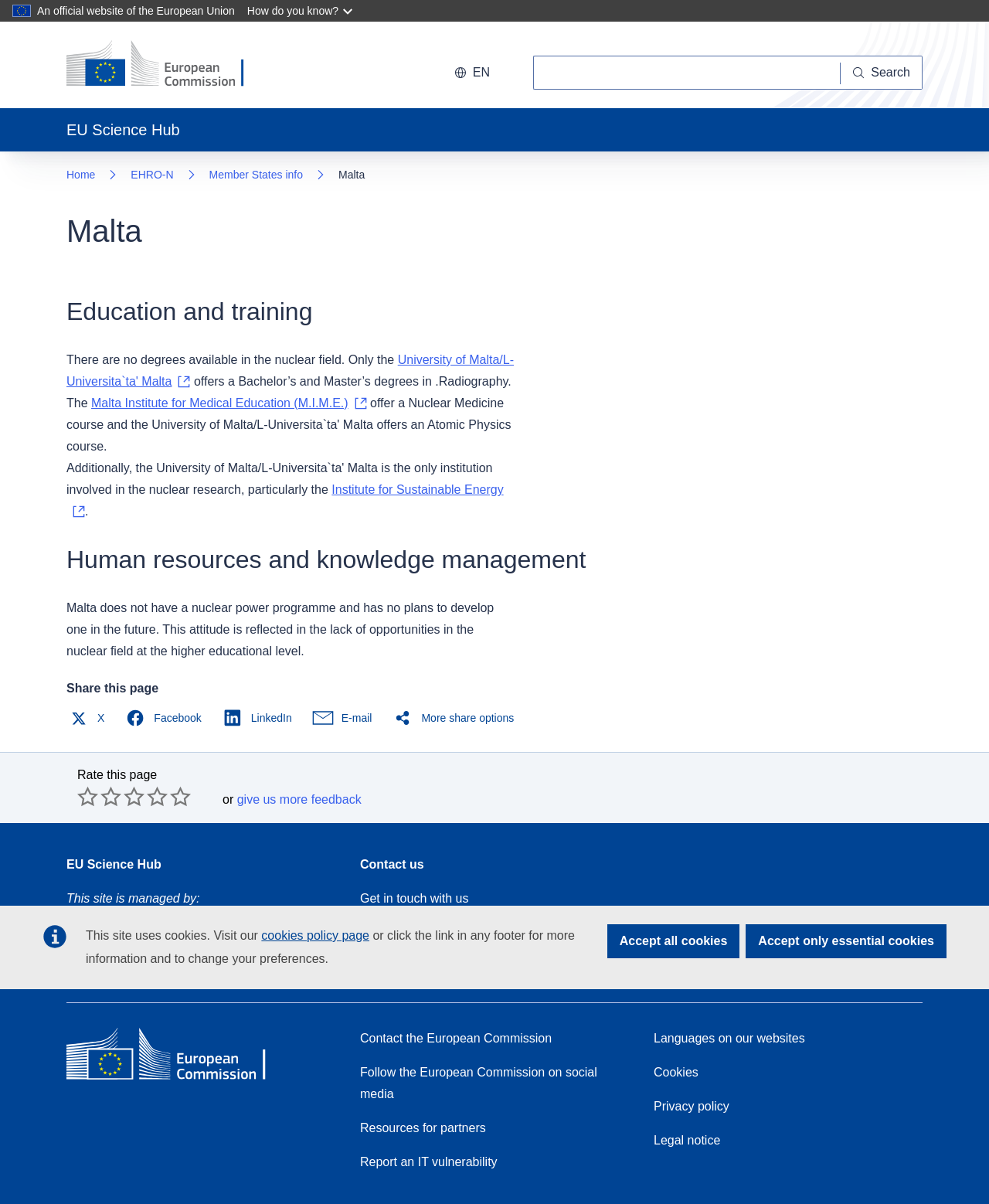Determine the bounding box for the HTML element described here: "Privacy statement". The coordinates should be given as [left, top, right, bottom] with each number being a float between 0 and 1.

[0.364, 0.769, 0.463, 0.78]